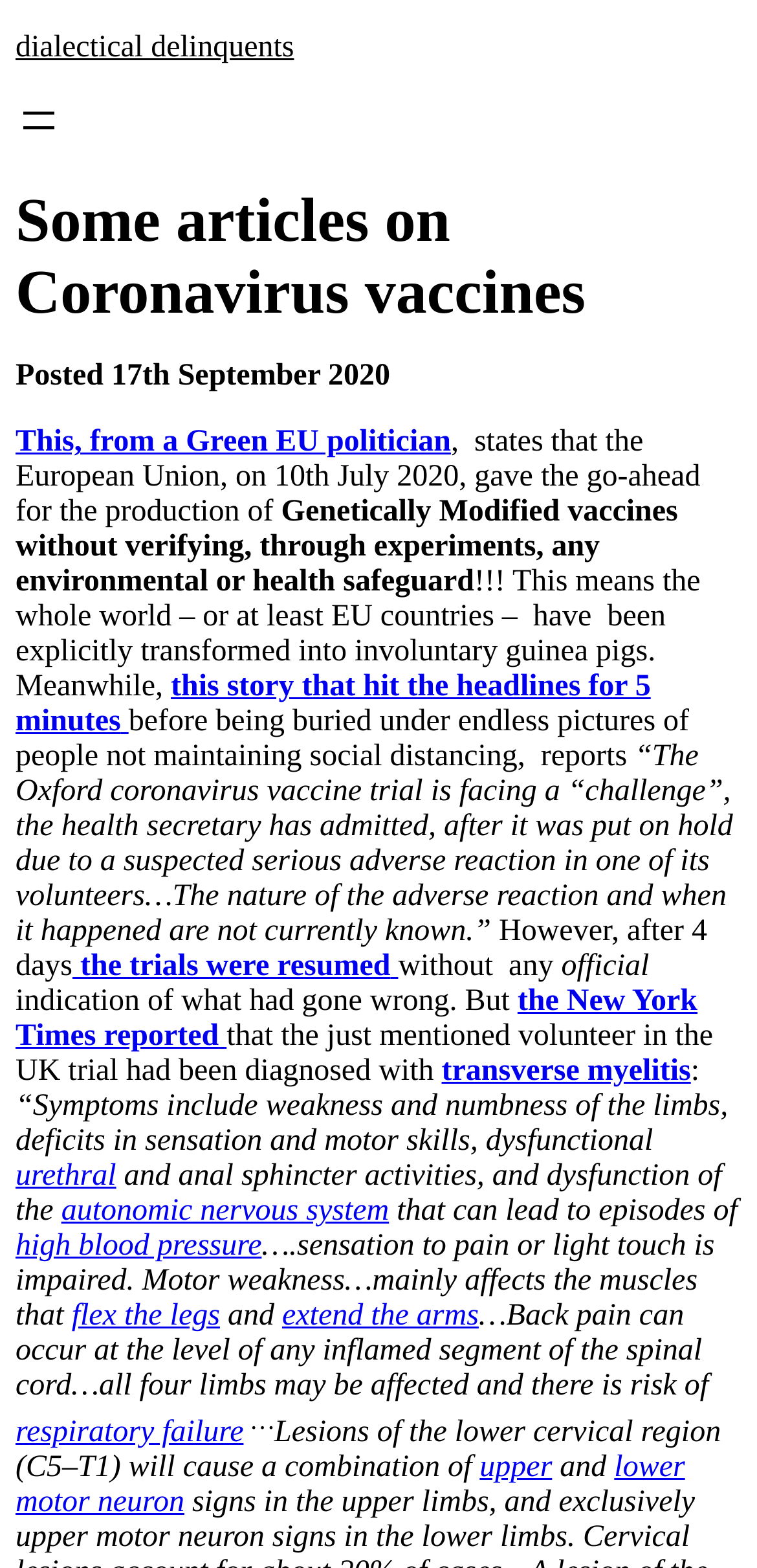What is the purpose of the article?
Please provide a comprehensive answer based on the visual information in the image.

I inferred the purpose of the article by reading the main heading and the content of the article, which discusses the production of genetically modified vaccines and their potential risks.